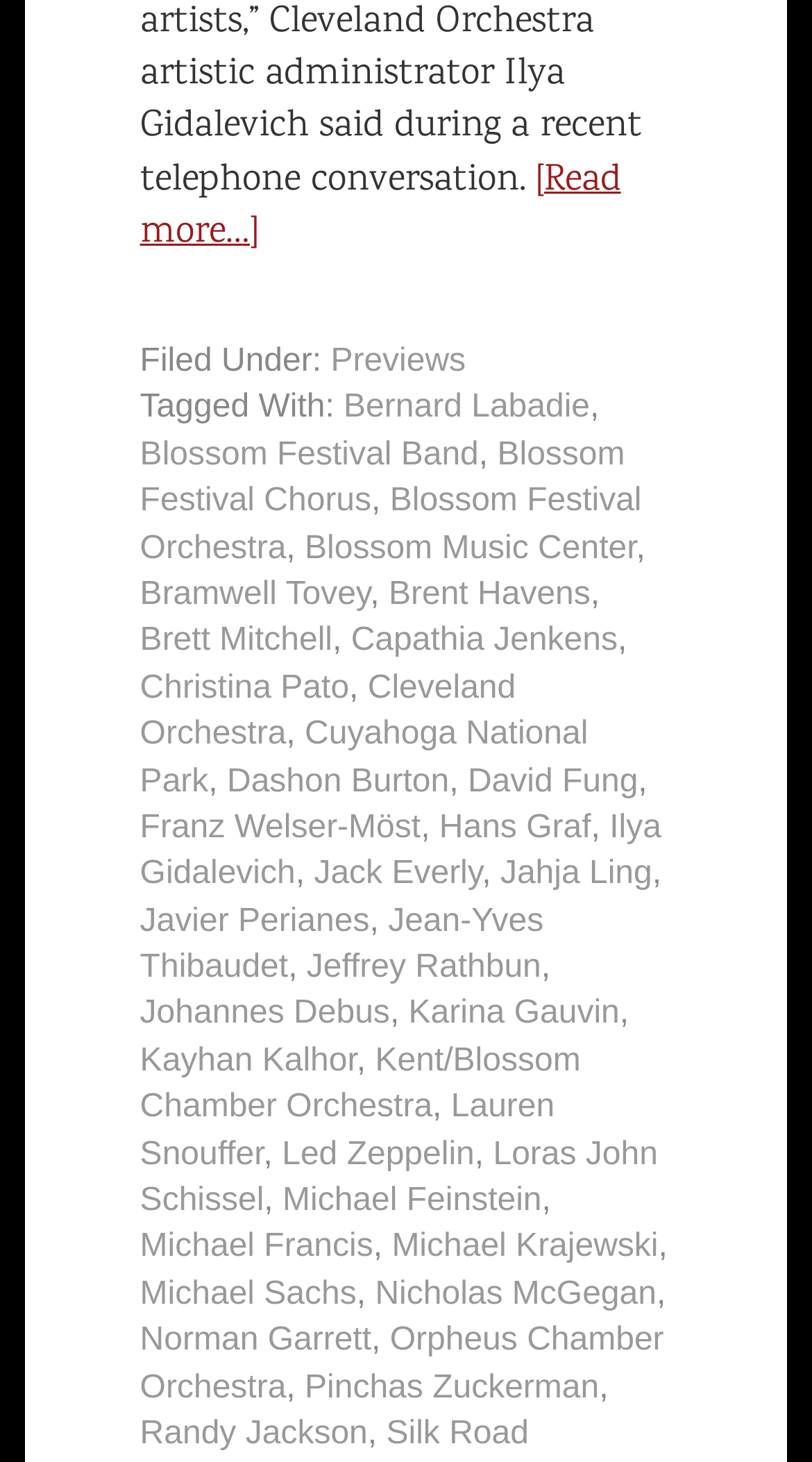How many links are there on this webpage?
Refer to the image and provide a one-word or short phrase answer.

31